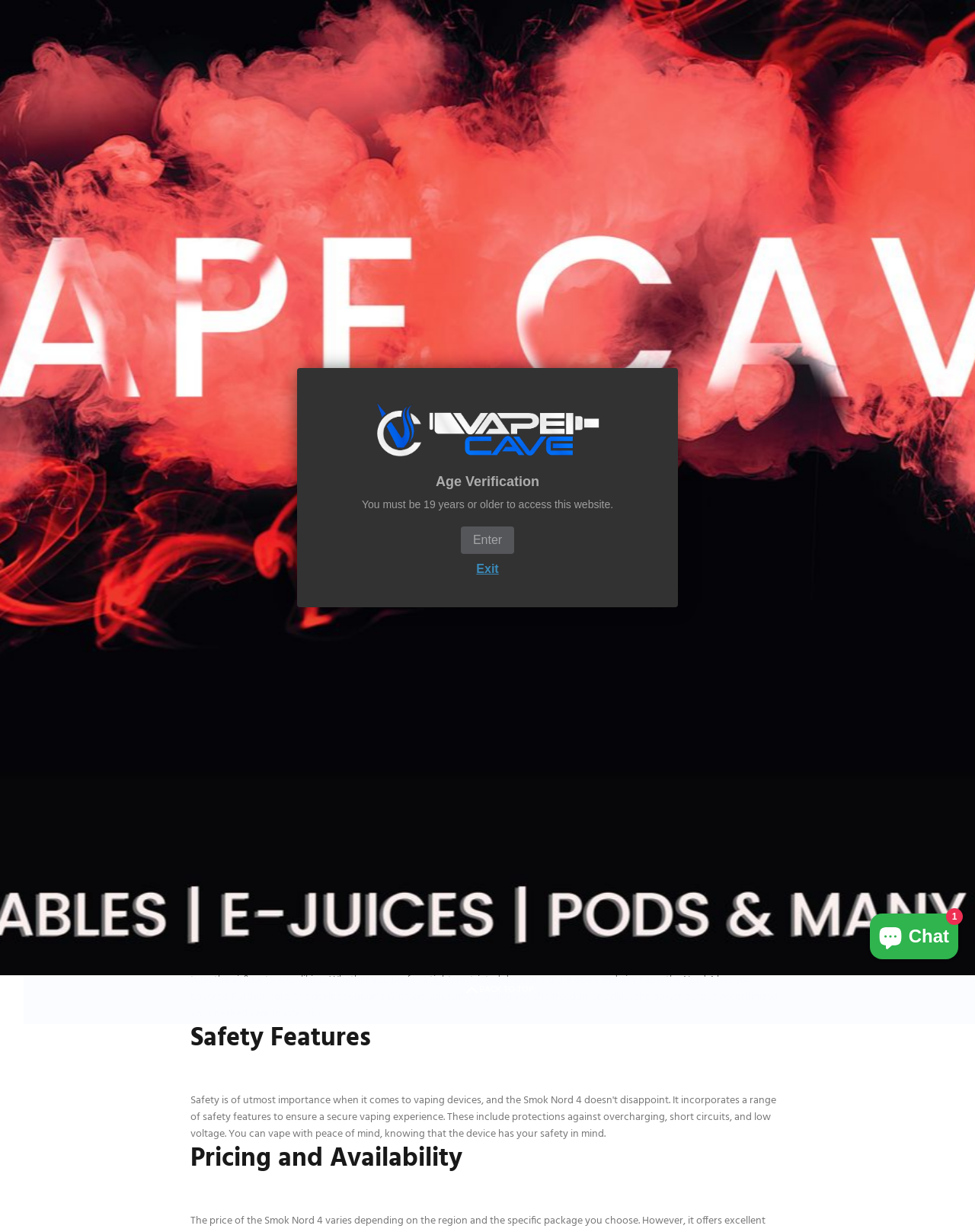What is the minimum age requirement to access this website?
Based on the screenshot, answer the question with a single word or phrase.

19 years